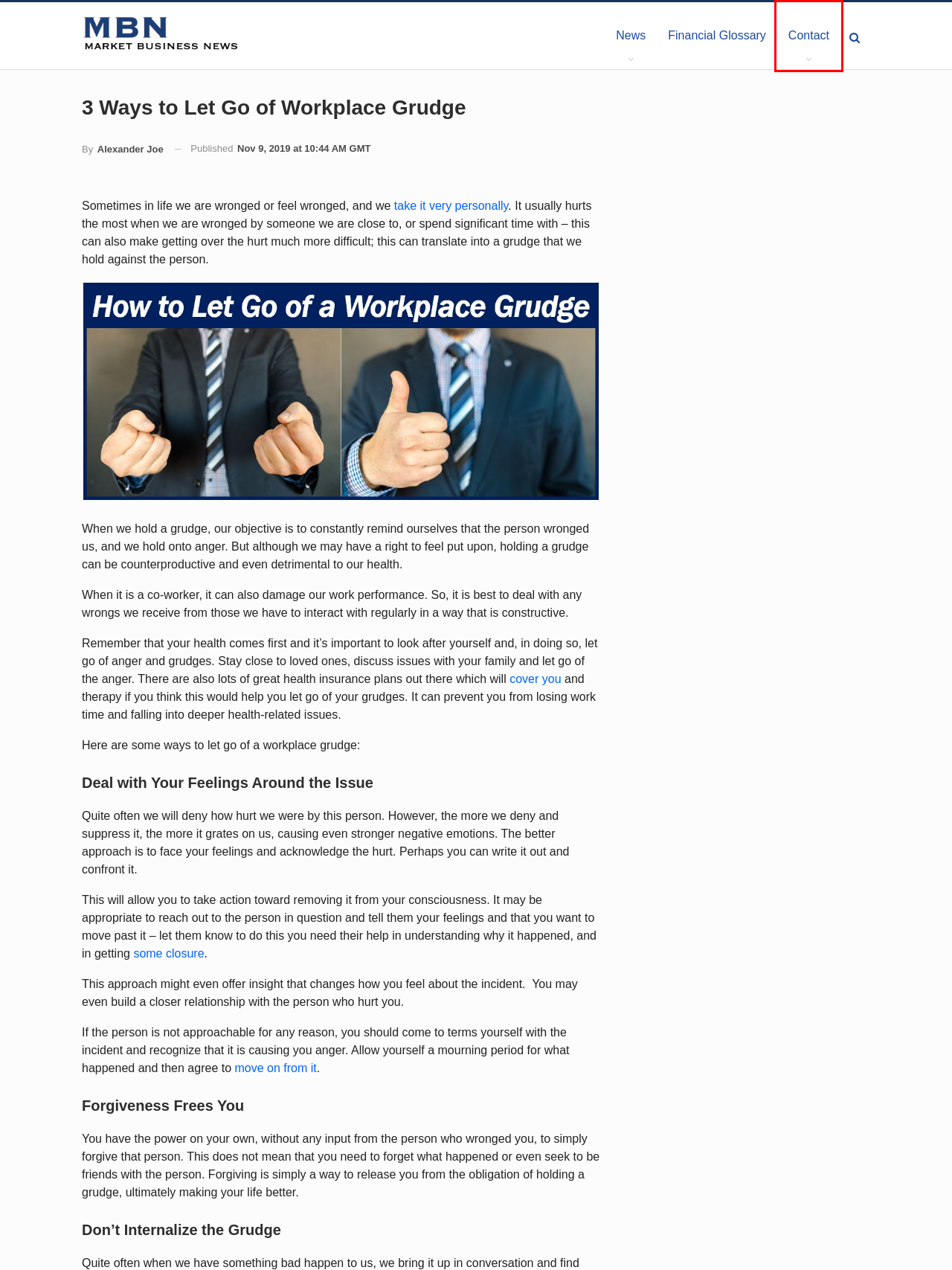Examine the screenshot of the webpage, noting the red bounding box around a UI element. Pick the webpage description that best matches the new page after the element in the red bounding box is clicked. Here are the candidates:
A. Contact Market Business News
B. Home Page - Market Business News
C. Latest News Articles - Market Business News
D. Relaxation Techniques: Learn How to Manage Stress
E. Family Health Insurance | AXA Health
F. Alexander Joe, Author at Market Business News
G. Financial Glossary - Business Terms and Definitions - Market Business News
H. Keep Your Employees Happy and Feeling Secure in their Job Role

A